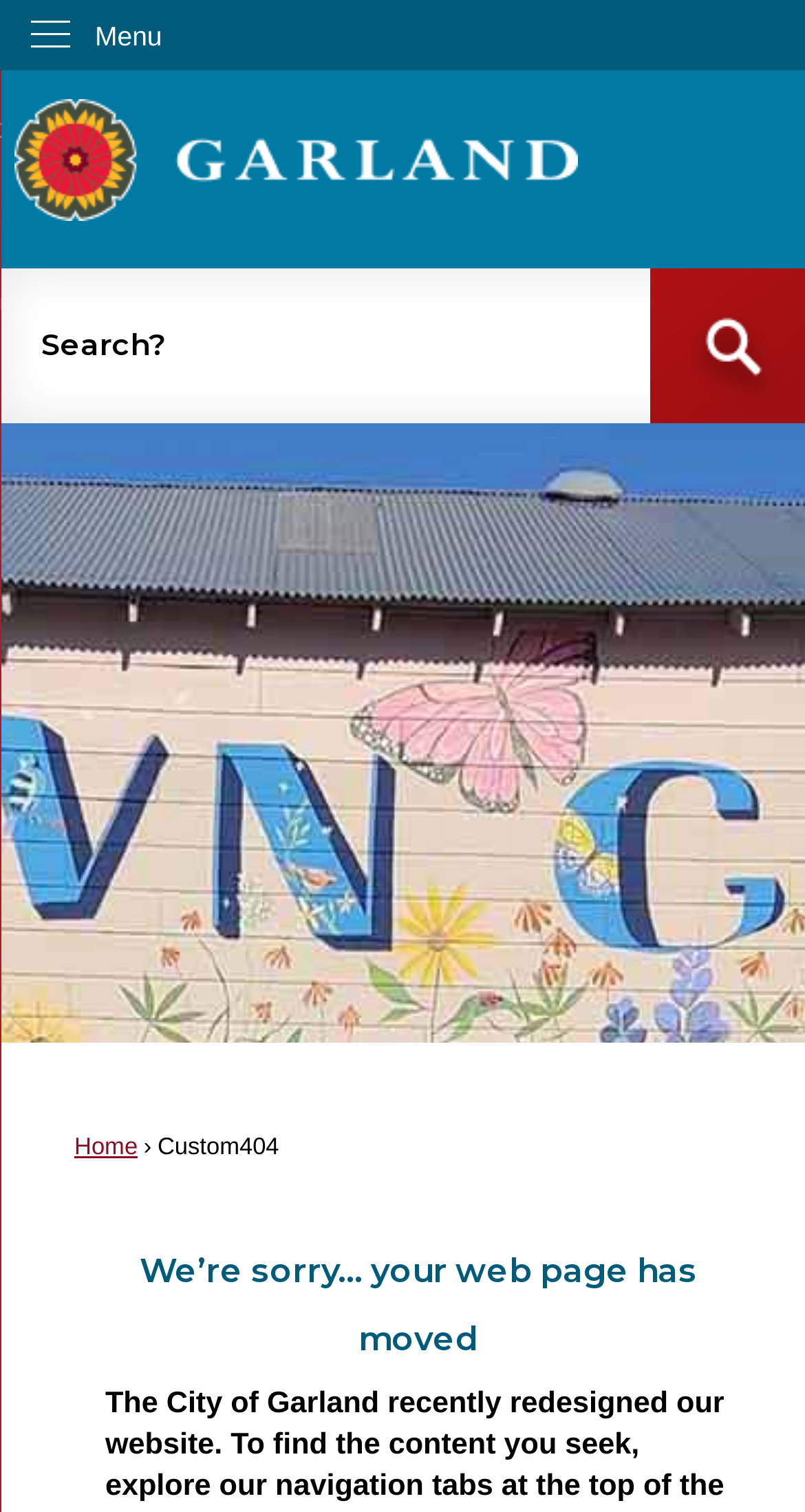Please answer the following query using a single word or phrase: 
What is the purpose of the search box?

To search the website